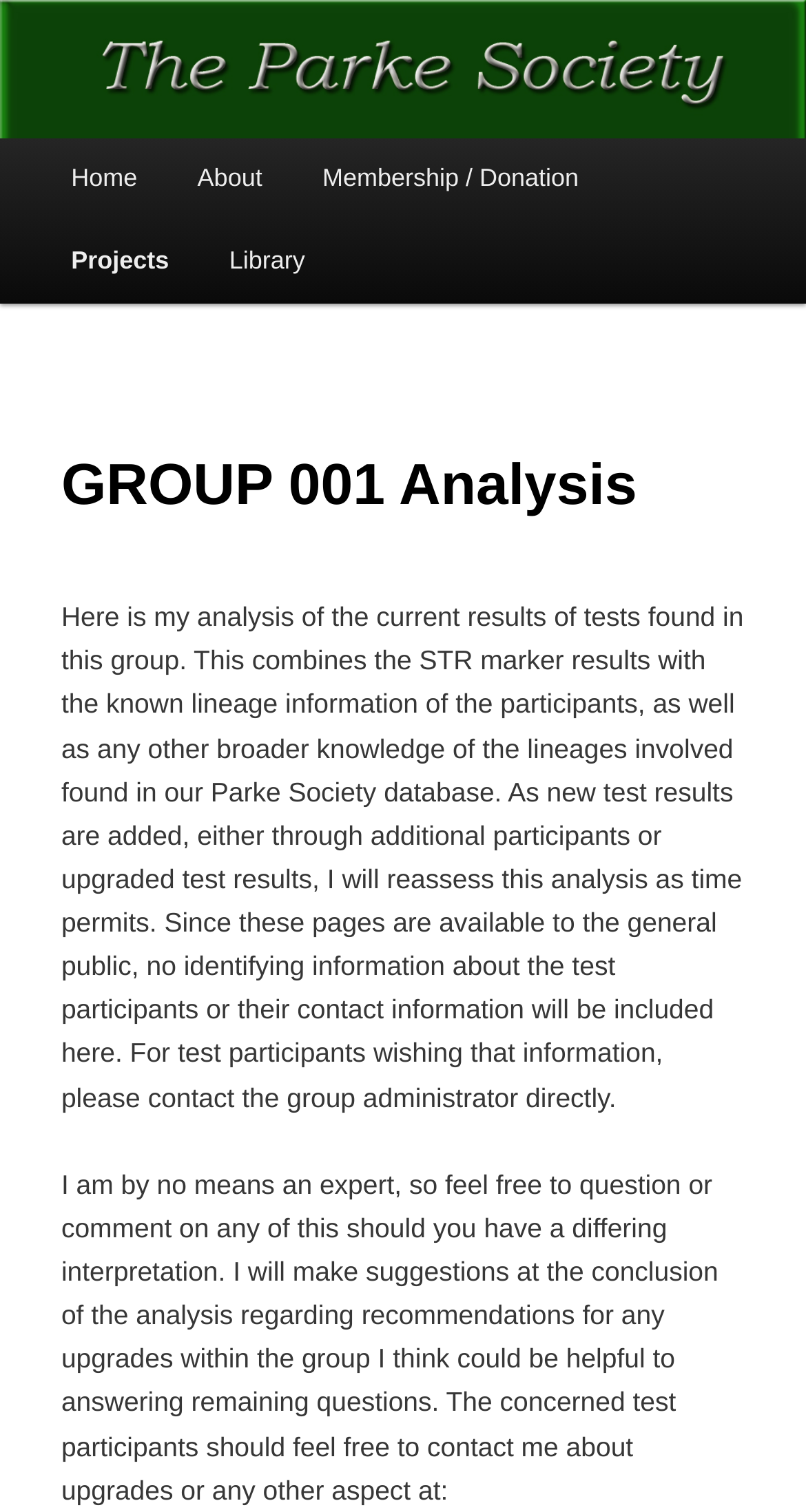What type of information is excluded from the analysis?
Carefully examine the image and provide a detailed answer to the question.

According to the static text element, the analysis excludes identifying information about the test participants or their contact information. This is because the pages are available to the general public, and such information is only available to the group administrator.